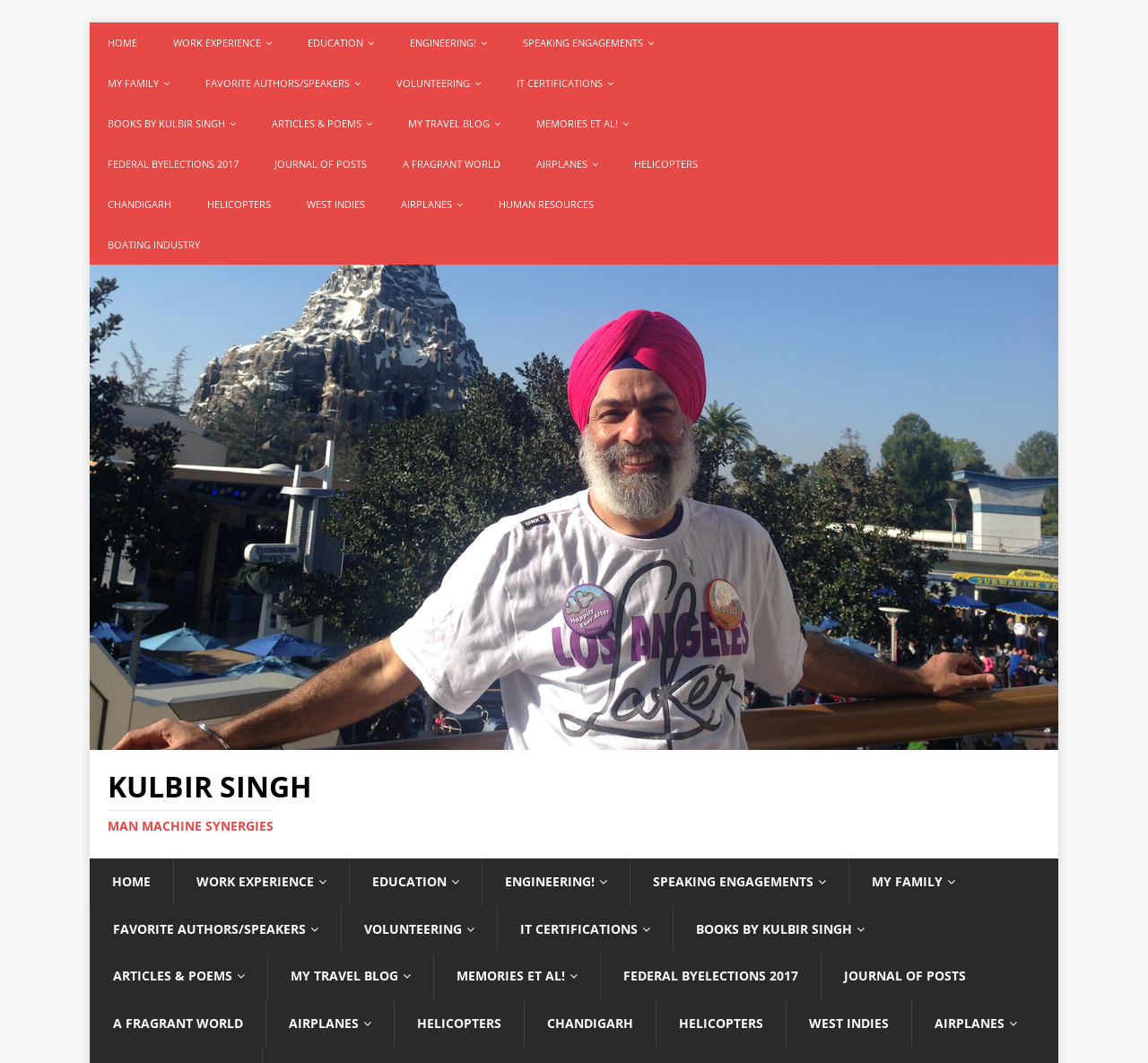Please locate the bounding box coordinates for the element that should be clicked to achieve the following instruction: "View Kulbir Singh's profile". Ensure the coordinates are given as four float numbers between 0 and 1, i.e., [left, top, right, bottom].

[0.078, 0.687, 0.922, 0.703]